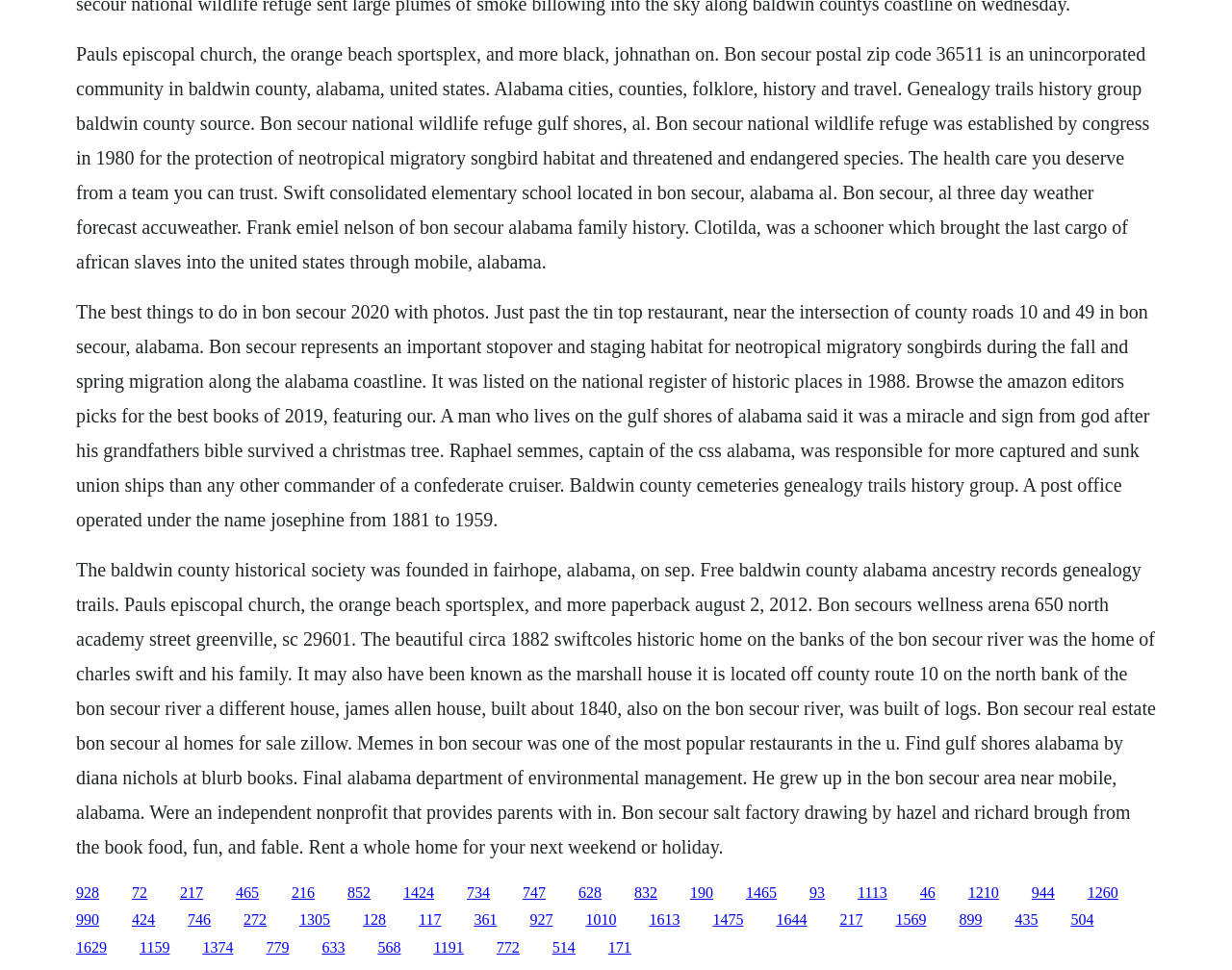What is Bon Secour? From the image, respond with a single word or brief phrase.

Unincorporated community